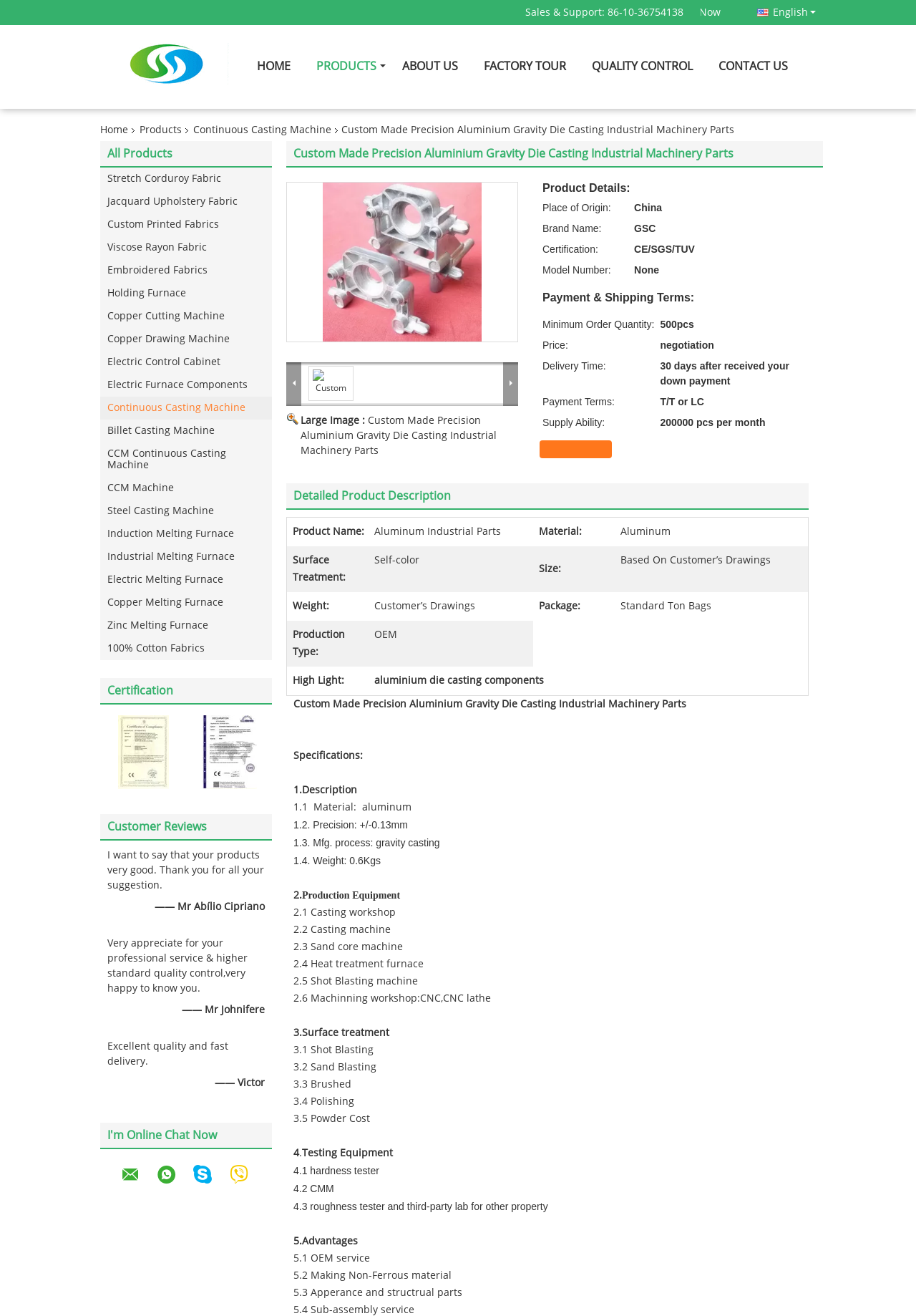Identify the bounding box coordinates of the area that should be clicked in order to complete the given instruction: "Click on Chat Now". The bounding box coordinates should be four float numbers between 0 and 1, i.e., [left, top, right, bottom].

[0.765, 0.0, 0.808, 0.019]